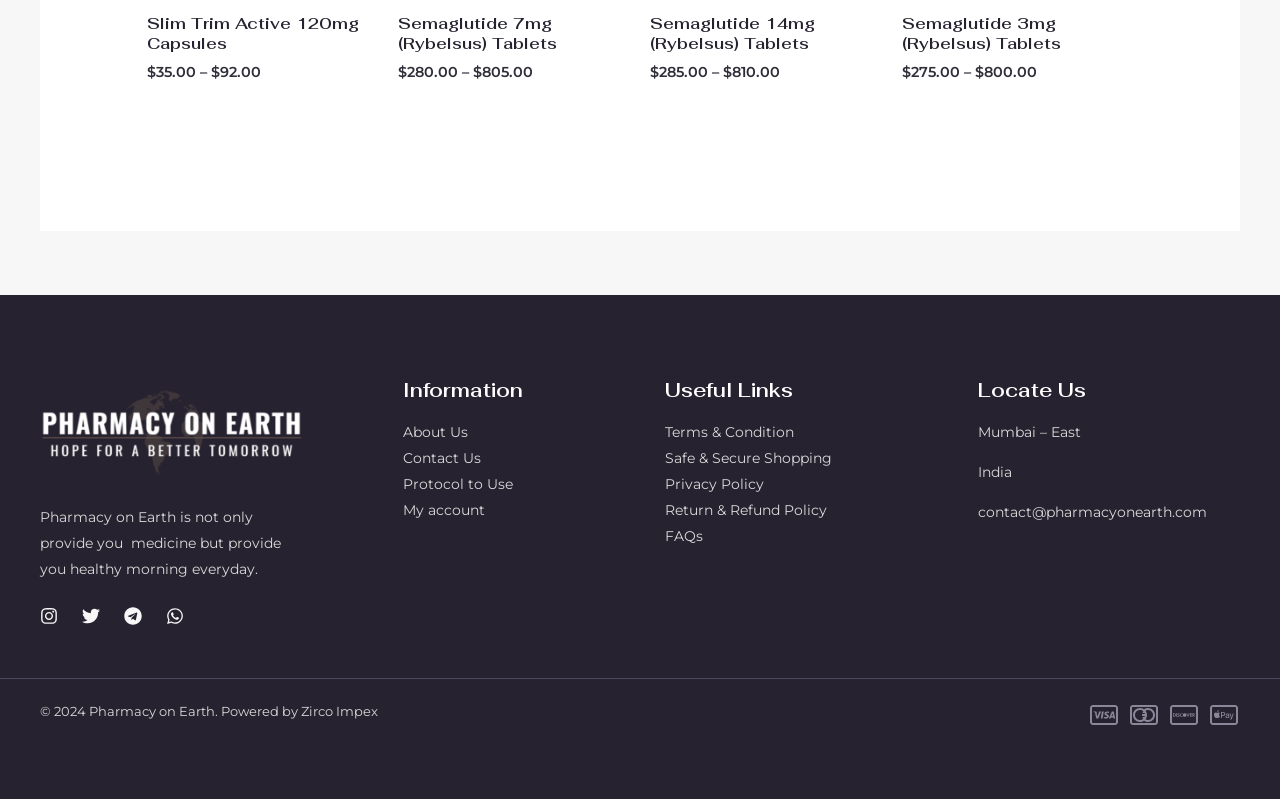Give a short answer to this question using one word or a phrase:
What is the location of the pharmacy?

Mumbai – East, India